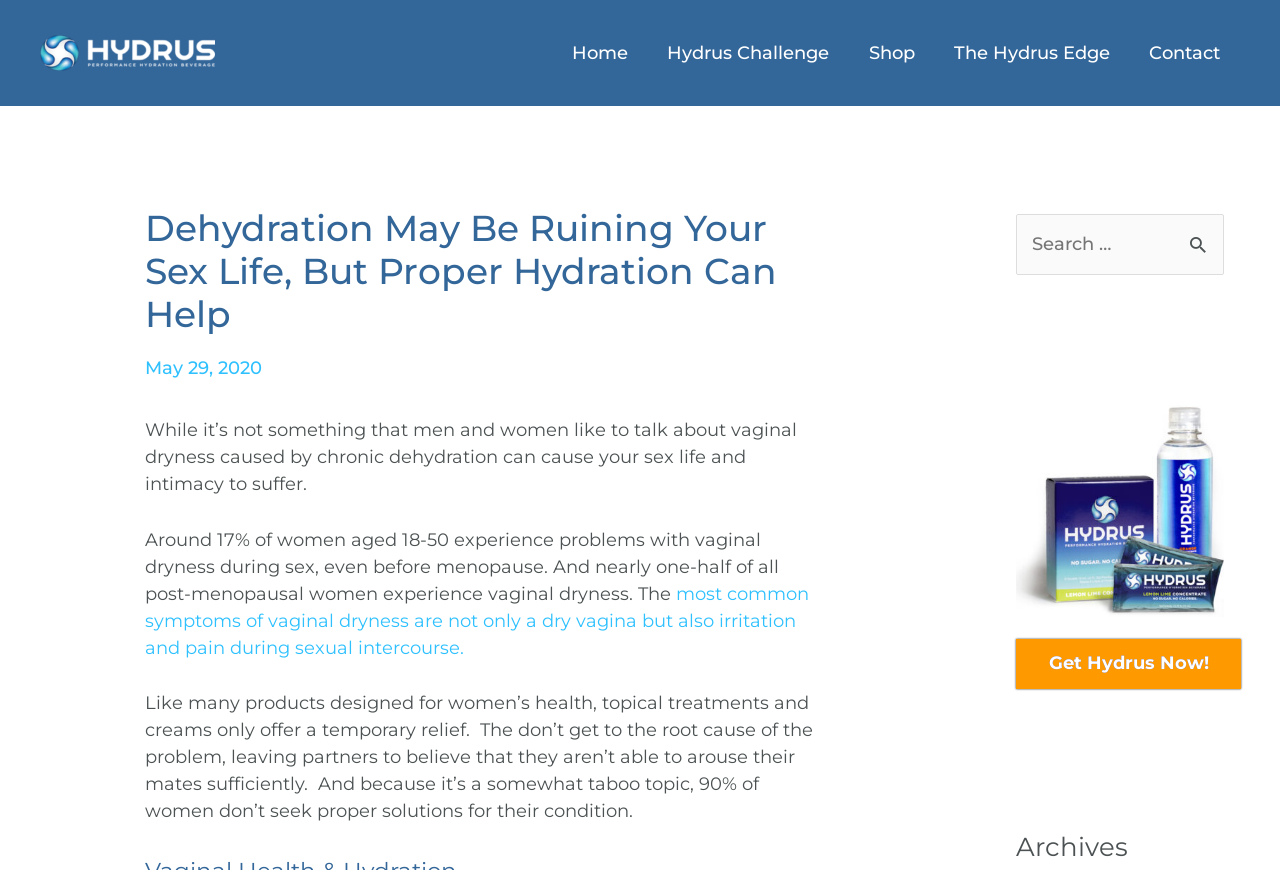Please predict the bounding box coordinates of the element's region where a click is necessary to complete the following instruction: "Get Hydrus Now!". The coordinates should be represented by four float numbers between 0 and 1, i.e., [left, top, right, bottom].

[0.794, 0.734, 0.97, 0.791]